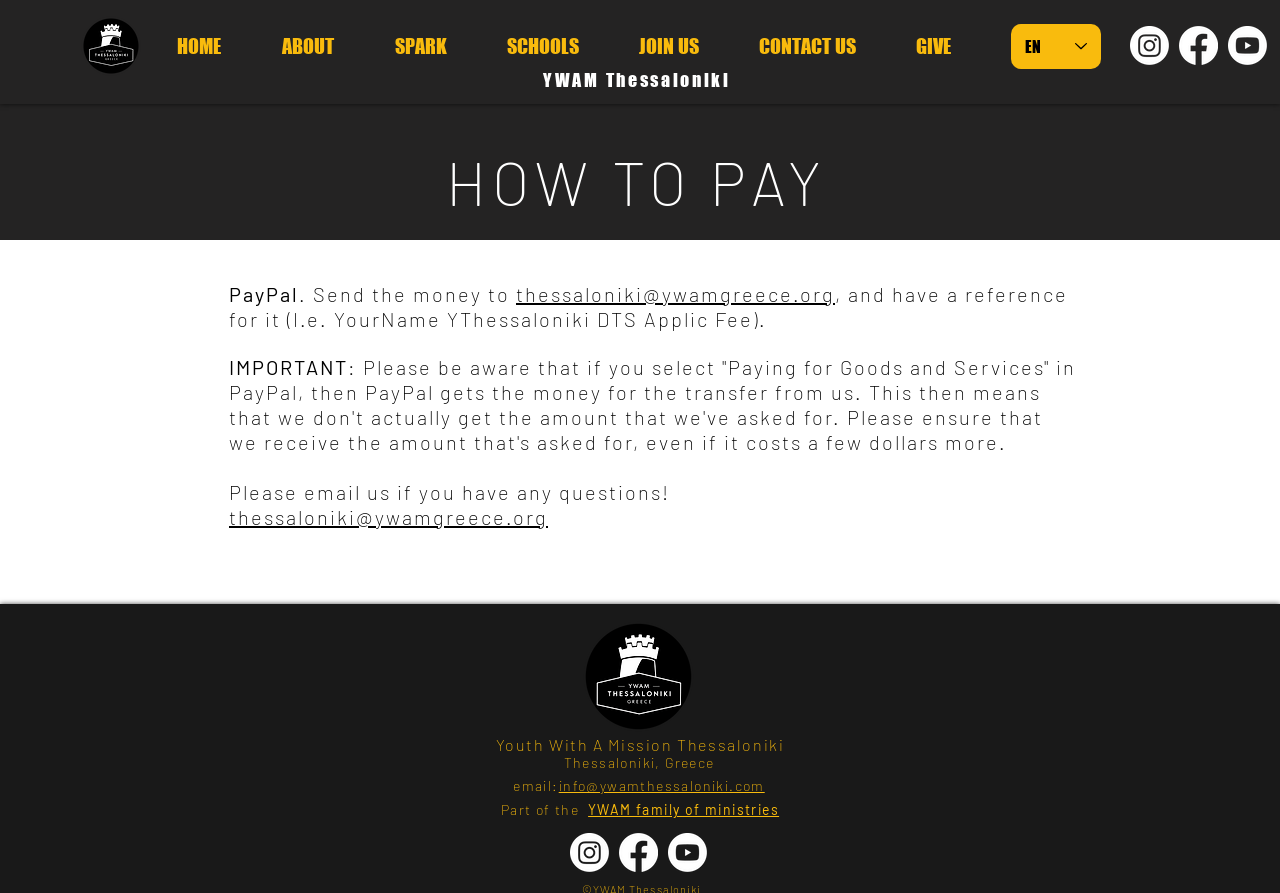Please identify the bounding box coordinates of the clickable area that will allow you to execute the instruction: "Click the thessaloniki@ywamgreece.org email link".

[0.403, 0.316, 0.652, 0.343]